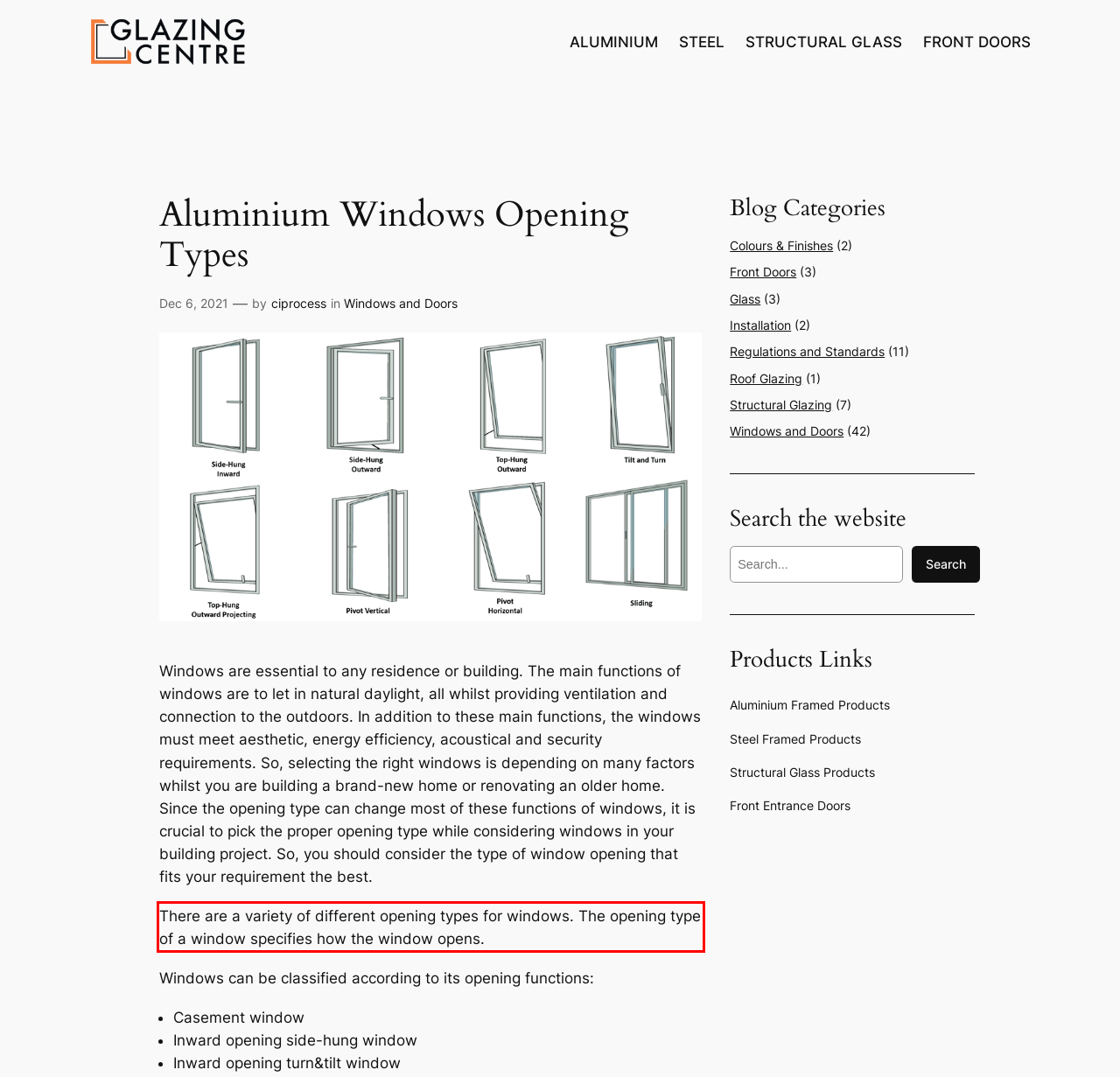Using the provided webpage screenshot, identify and read the text within the red rectangle bounding box.

There are a variety of different opening types for windows. The opening type of a window specifies how the window opens.